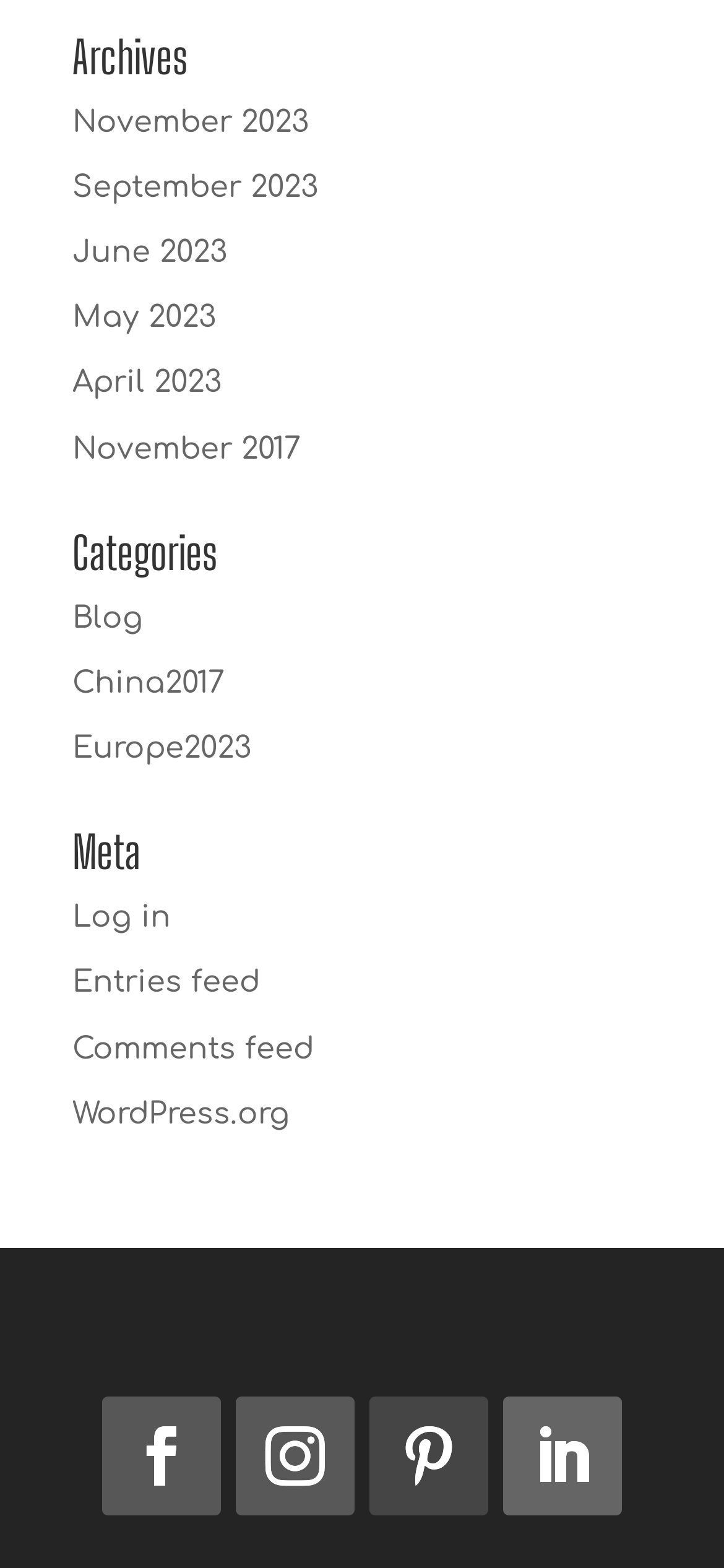Please locate the bounding box coordinates of the element that should be clicked to complete the given instruction: "View November 2023 archives".

[0.1, 0.067, 0.426, 0.088]